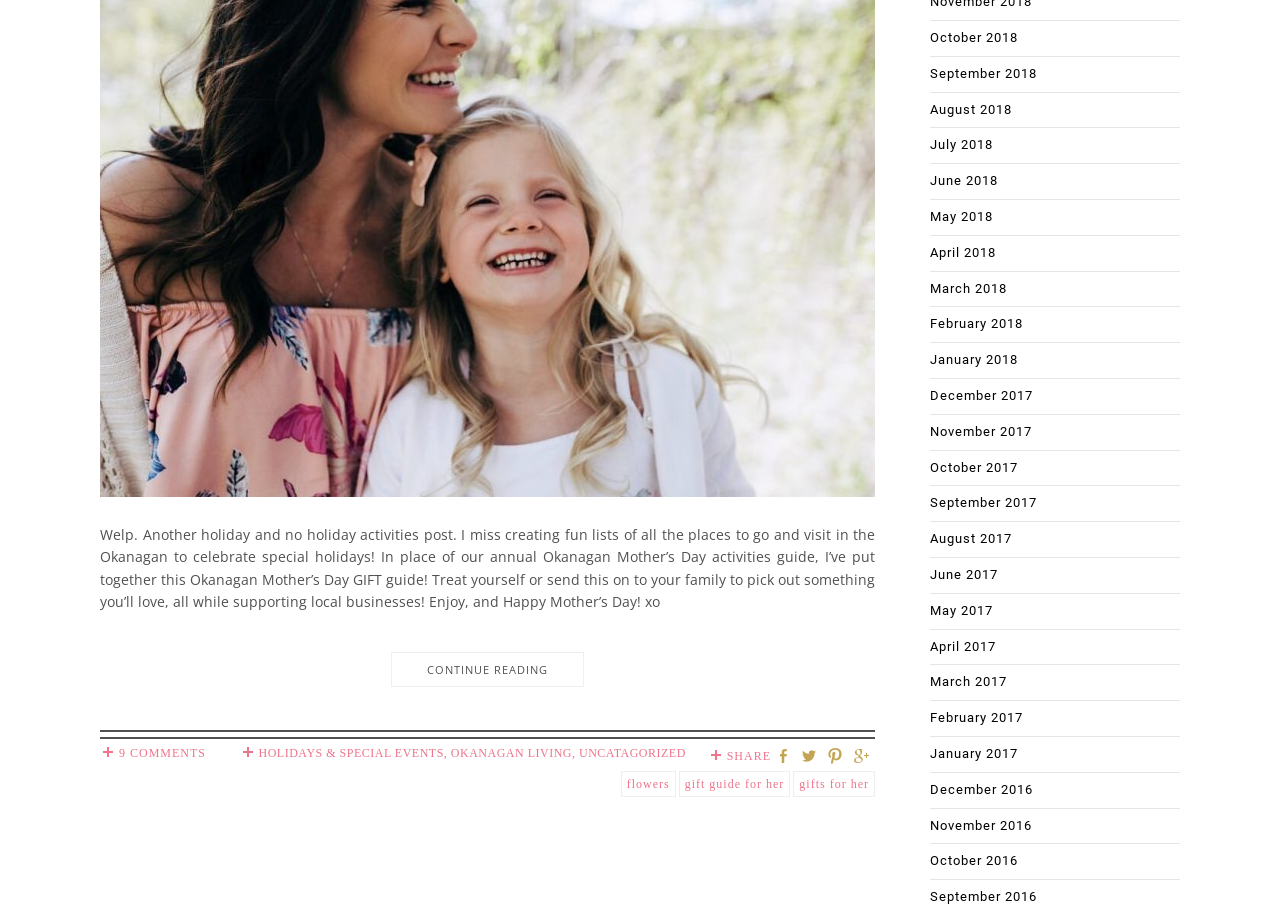Respond to the question with just a single word or phrase: 
What is the category of the article?

HOLIDAYS & SPECIAL EVENTS